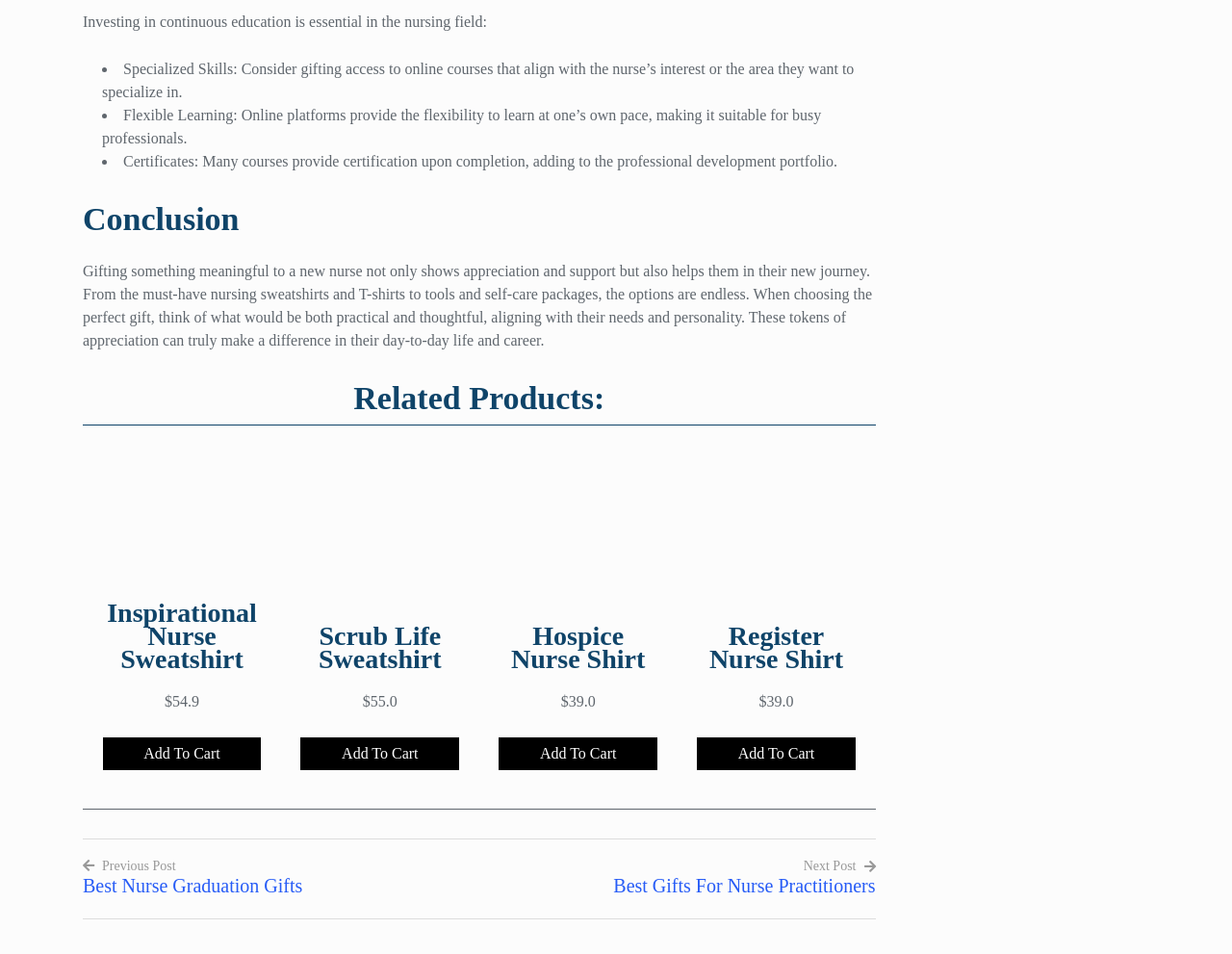Specify the bounding box coordinates for the region that must be clicked to perform the given instruction: "Go to previous post".

[0.067, 0.9, 0.246, 0.939]